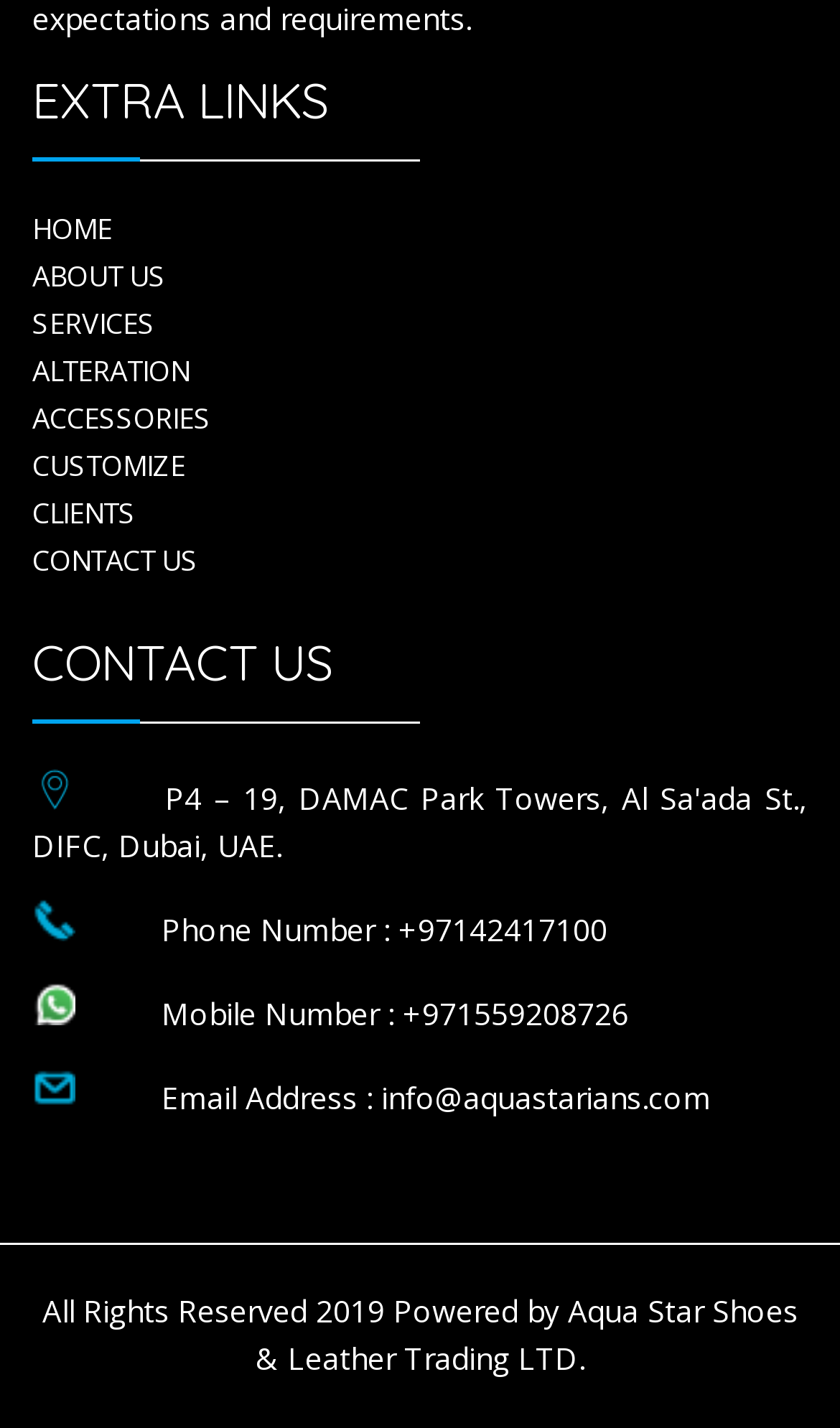Pinpoint the bounding box coordinates of the clickable element needed to complete the instruction: "visit powered by Aqua Star Shoes & Leather Trading LTD.". The coordinates should be provided as four float numbers between 0 and 1: [left, top, right, bottom].

[0.304, 0.903, 0.95, 0.965]